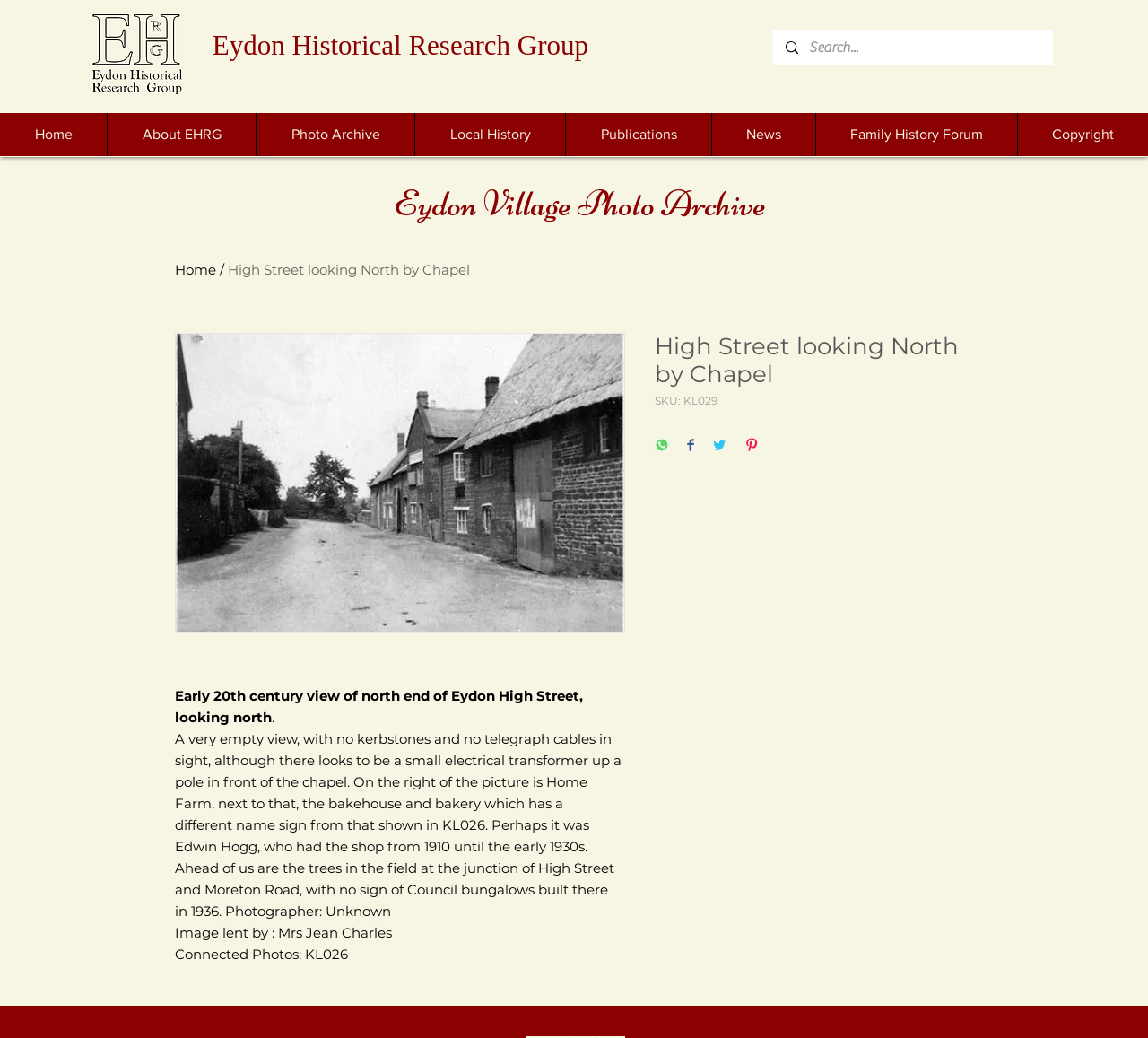Could you determine the bounding box coordinates of the clickable element to complete the instruction: "View Local History"? Provide the coordinates as four float numbers between 0 and 1, i.e., [left, top, right, bottom].

[0.361, 0.109, 0.492, 0.15]